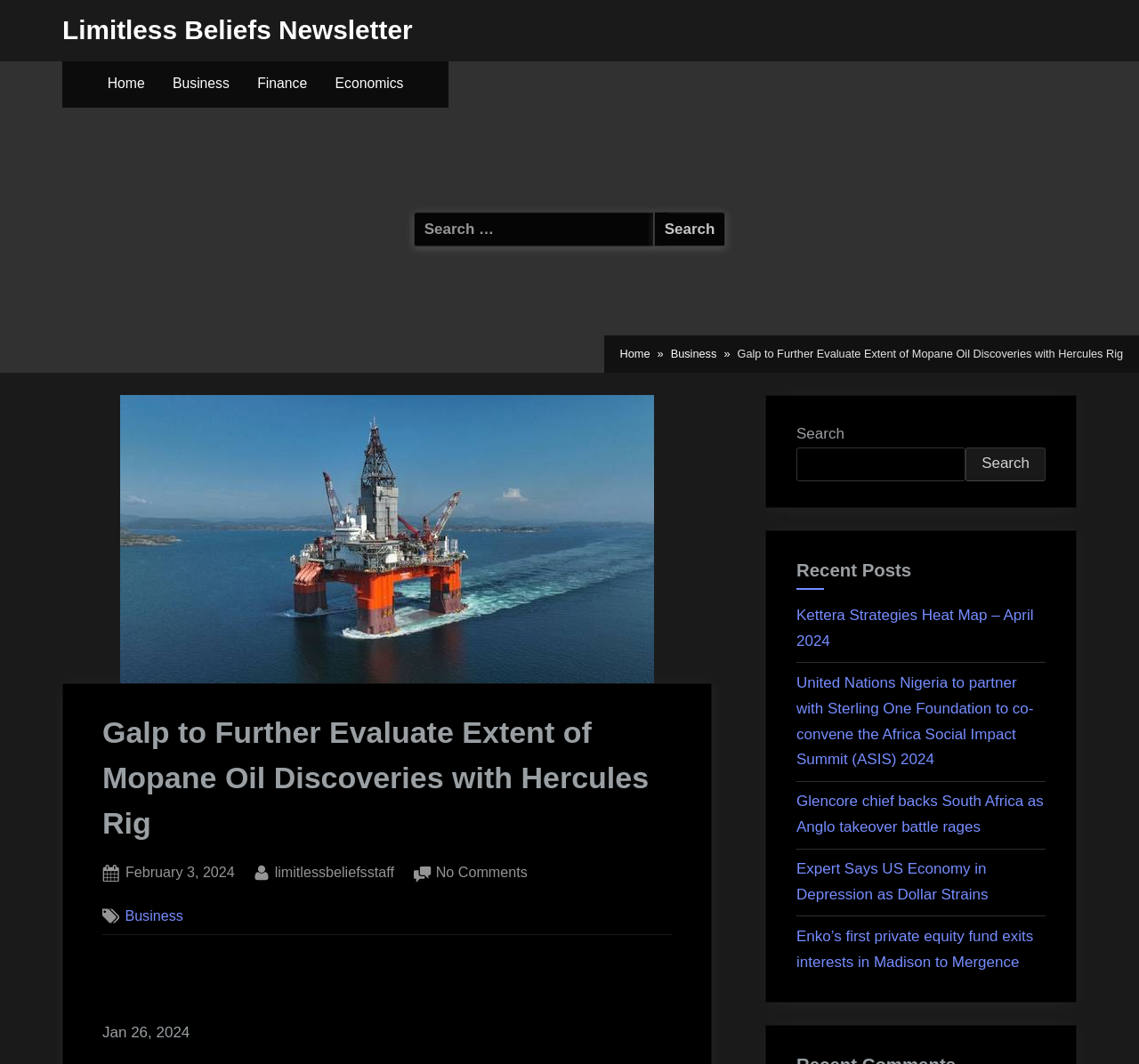How many recent posts are listed on the webpage?
Answer the question with as much detail as possible.

I counted the links in the 'Recent Posts' section, which are 'Kettera Strategies Heat Map – April 2024', 'United Nations Nigeria to partner with Sterling One Foundation to co-convene the Africa Social Impact Summit (ASIS) 2024', 'Glencore chief backs South Africa as Anglo takeover battle rages', 'Expert Says US Economy in Depression as Dollar Strains', and 'Enko’s first private equity fund exits interests in Madison to Mergence'. There are 5 recent posts listed.